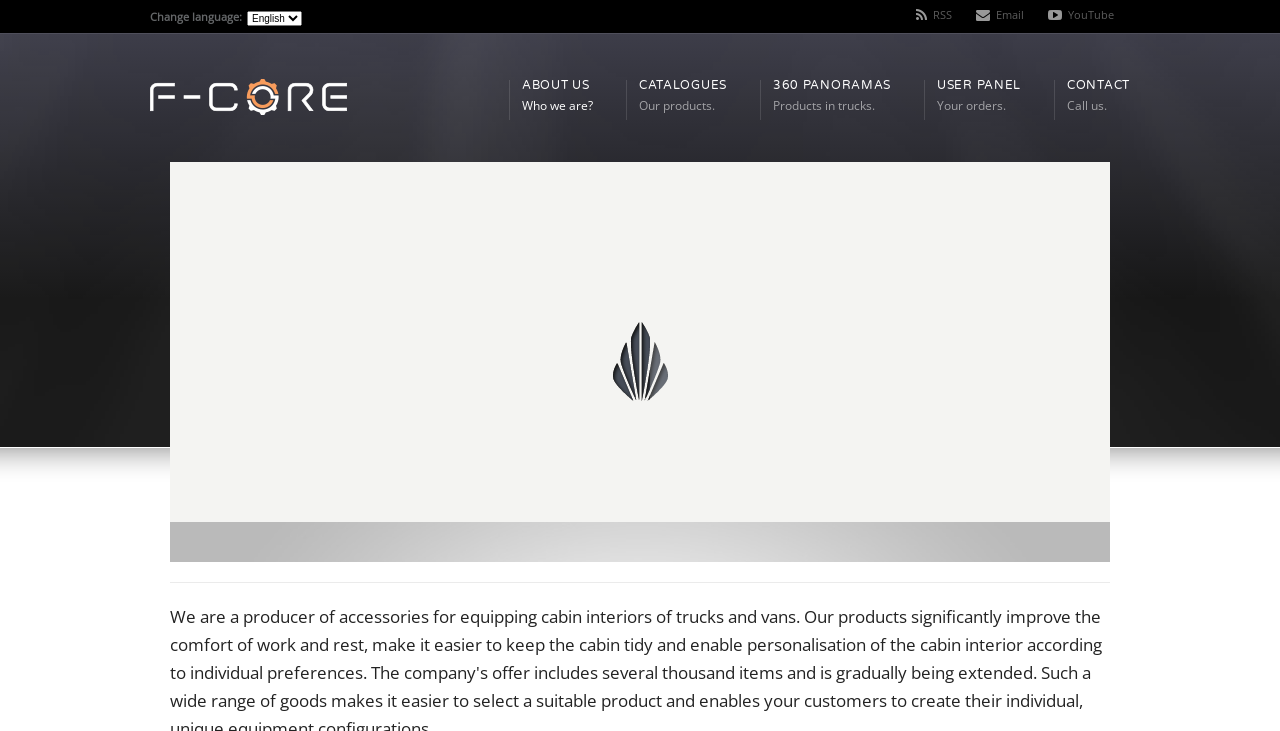Please determine the bounding box coordinates for the UI element described as: "parent_node: ABOUT US".

[0.117, 0.094, 0.271, 0.181]